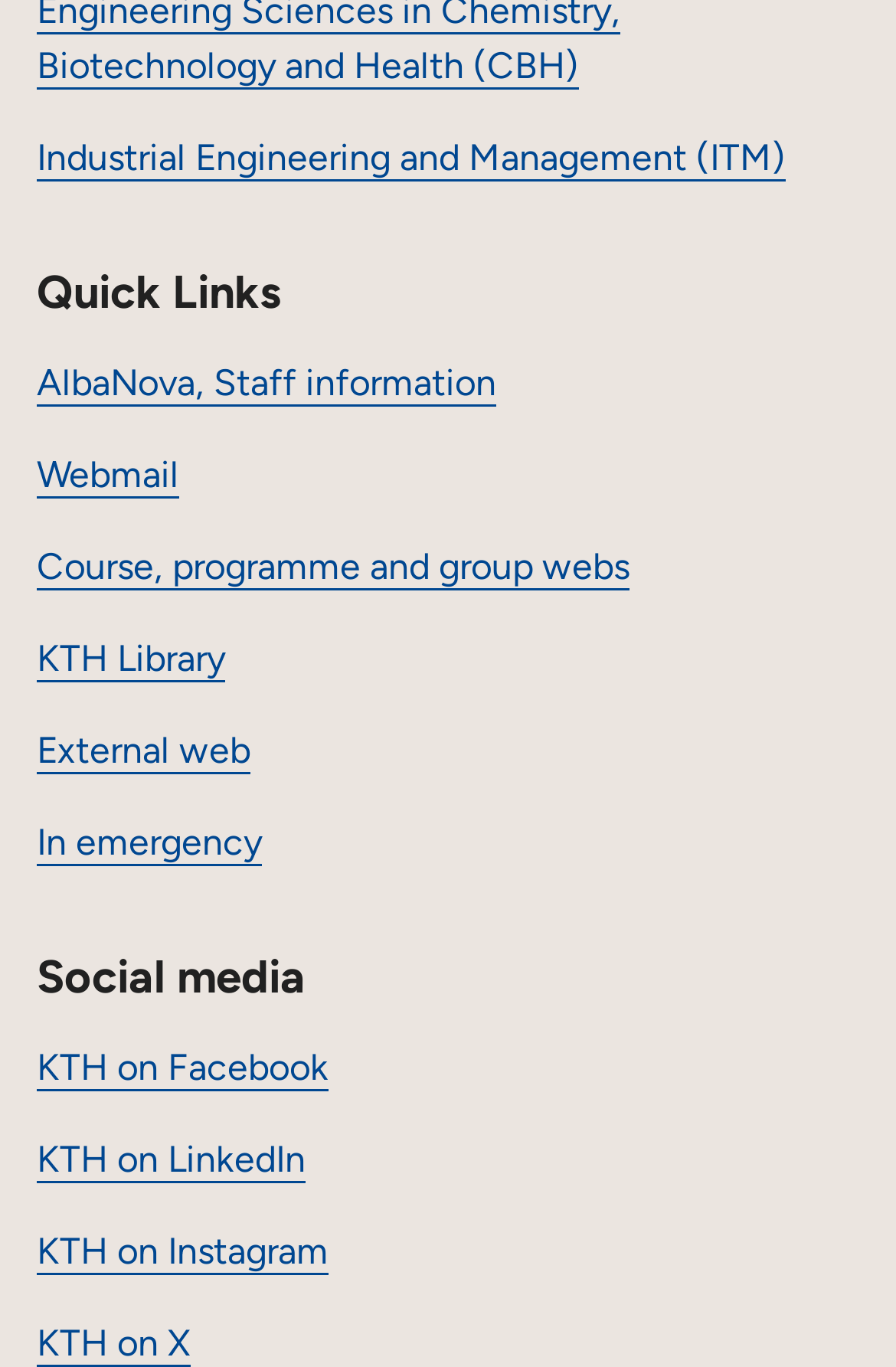Use a single word or phrase to answer the question: 
How many links are there in total?

11